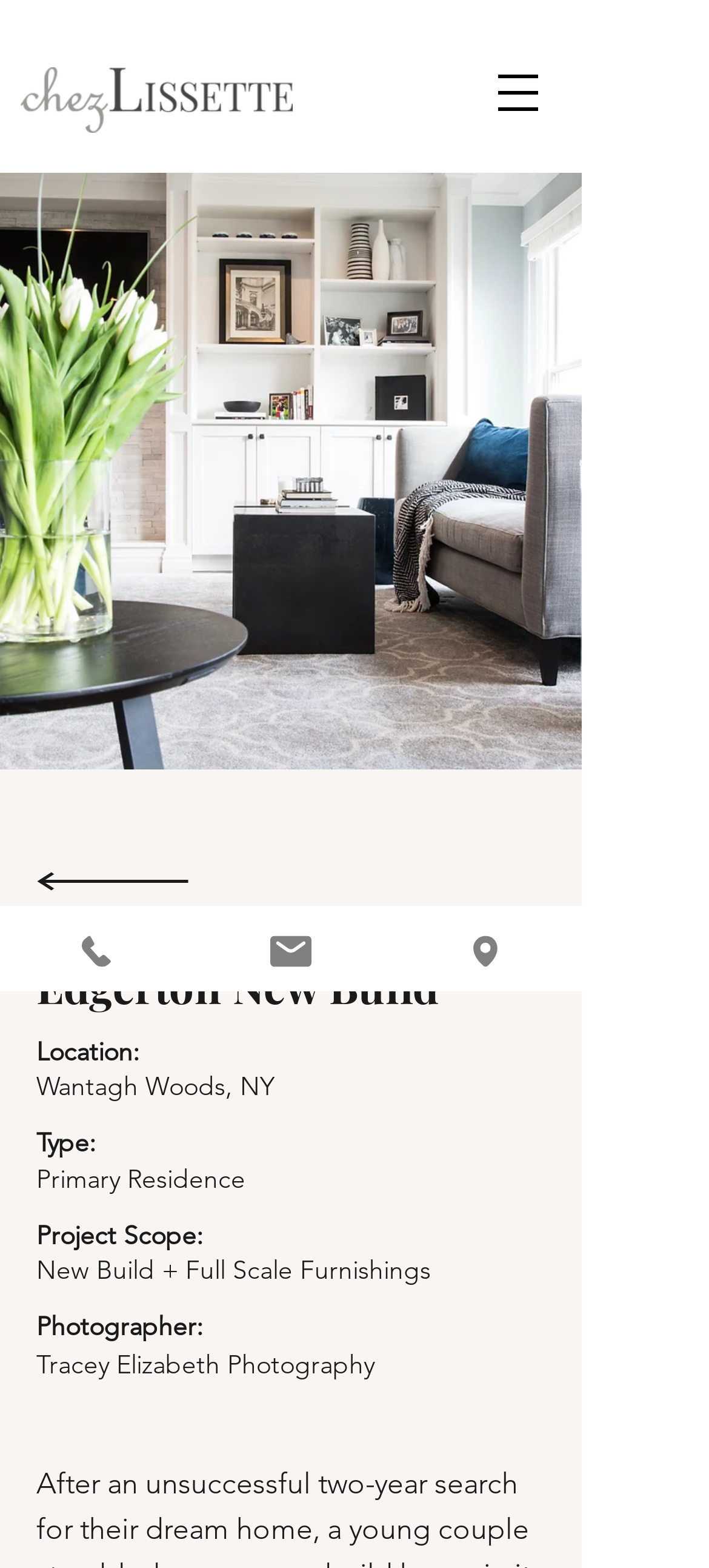How many contact links are available?
Please provide a single word or phrase in response based on the screenshot.

3